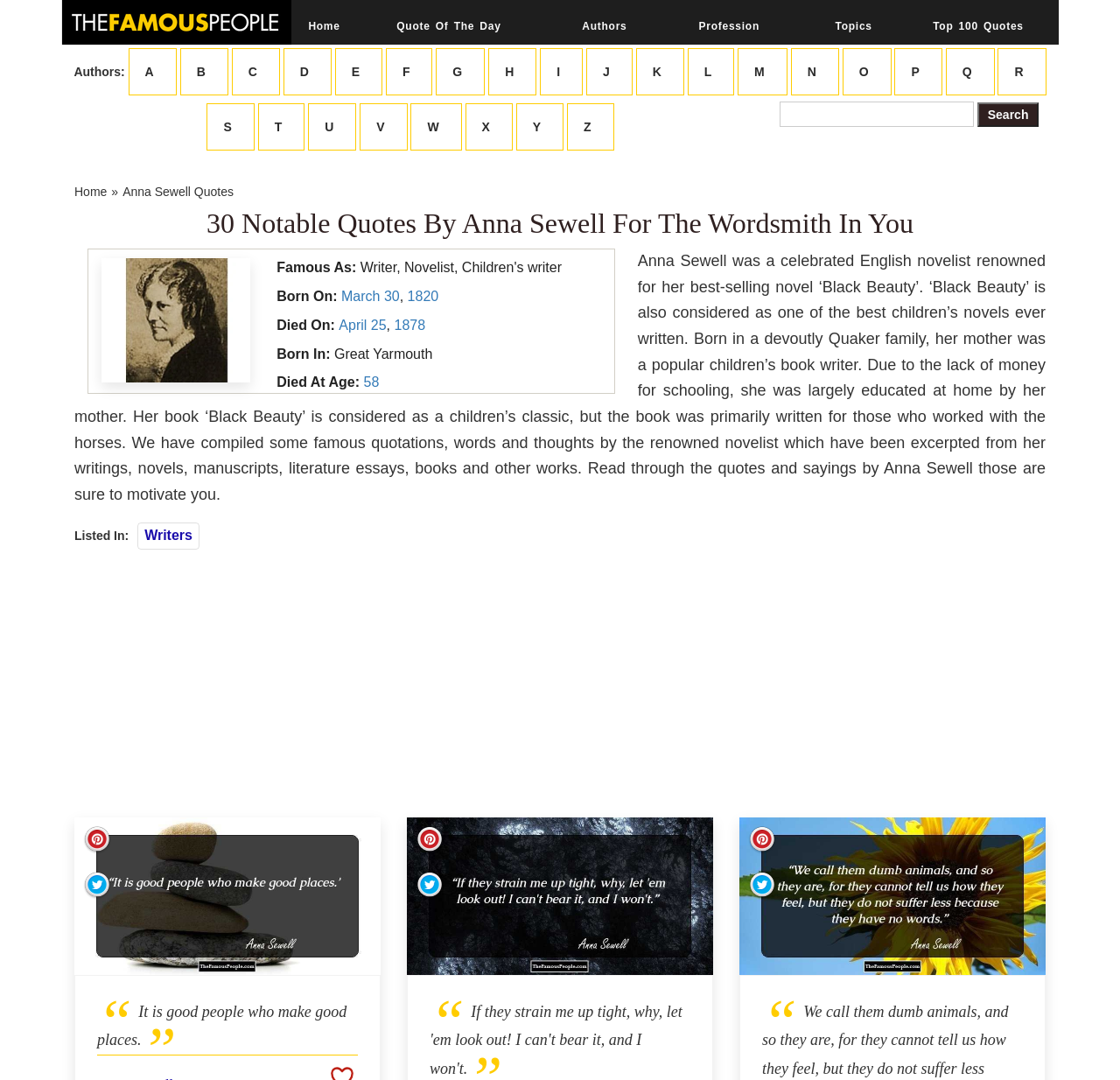Please give the bounding box coordinates of the area that should be clicked to fulfill the following instruction: "Go to Home". The coordinates should be in the format of four float numbers from 0 to 1, i.e., [left, top, right, bottom].

[0.263, 0.008, 0.316, 0.041]